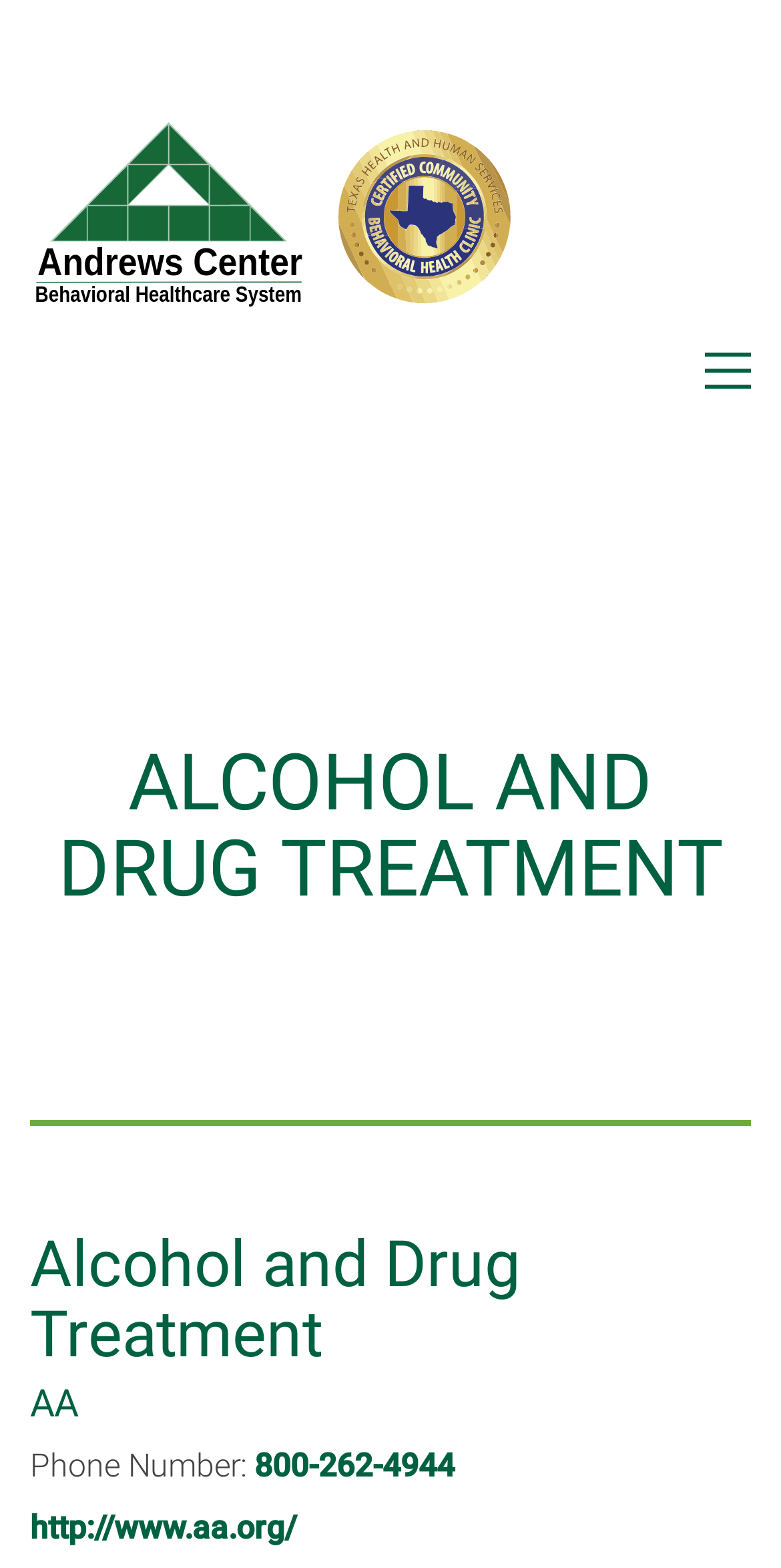What is the phone number for Andrews Center?
Could you please answer the question thoroughly and with as much detail as possible?

I found the phone number by looking at the static text 'Phone Number:' and the corresponding link next to it, which is '800-262-4944'.